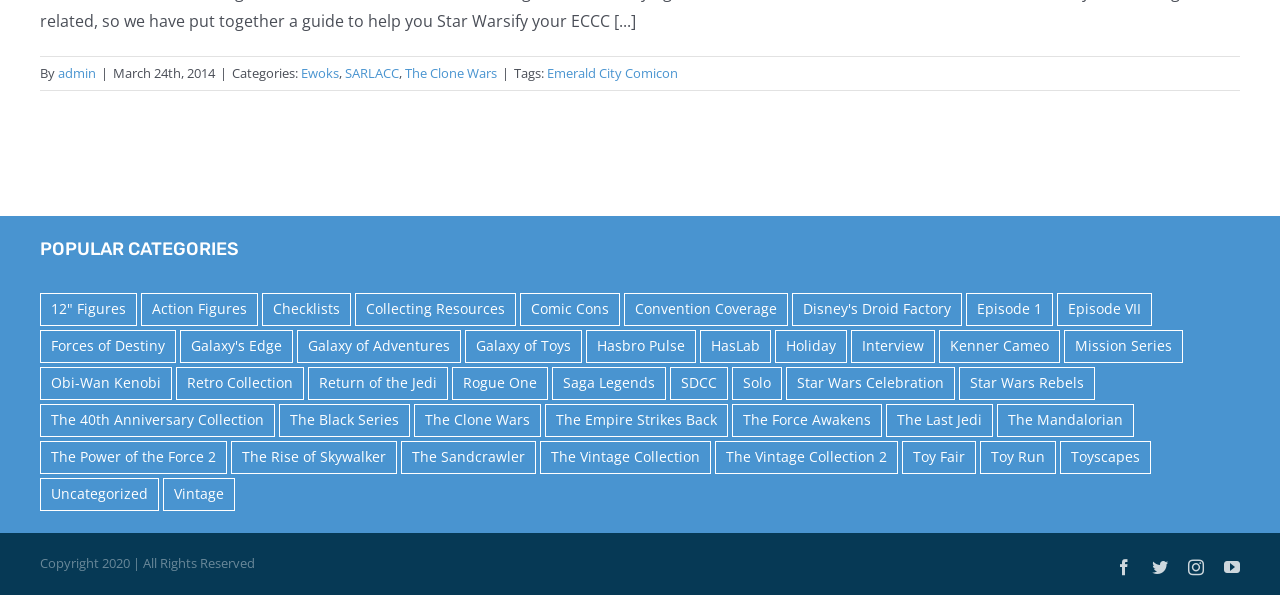Answer the following query concisely with a single word or phrase:
What is the last category listed?

Toyscapes